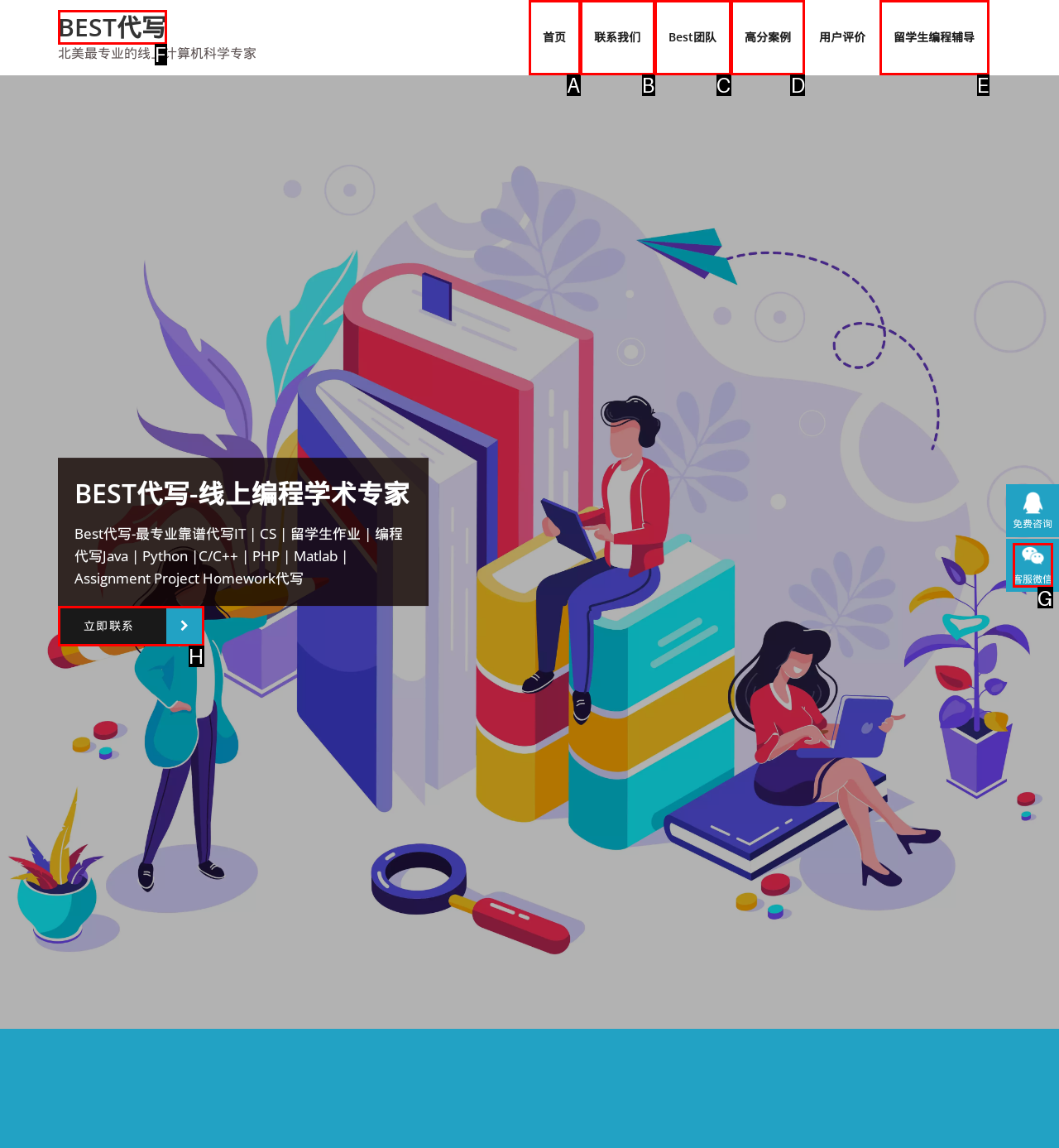Select the appropriate HTML element that needs to be clicked to finish the task: view high-score cases
Reply with the letter of the chosen option.

D